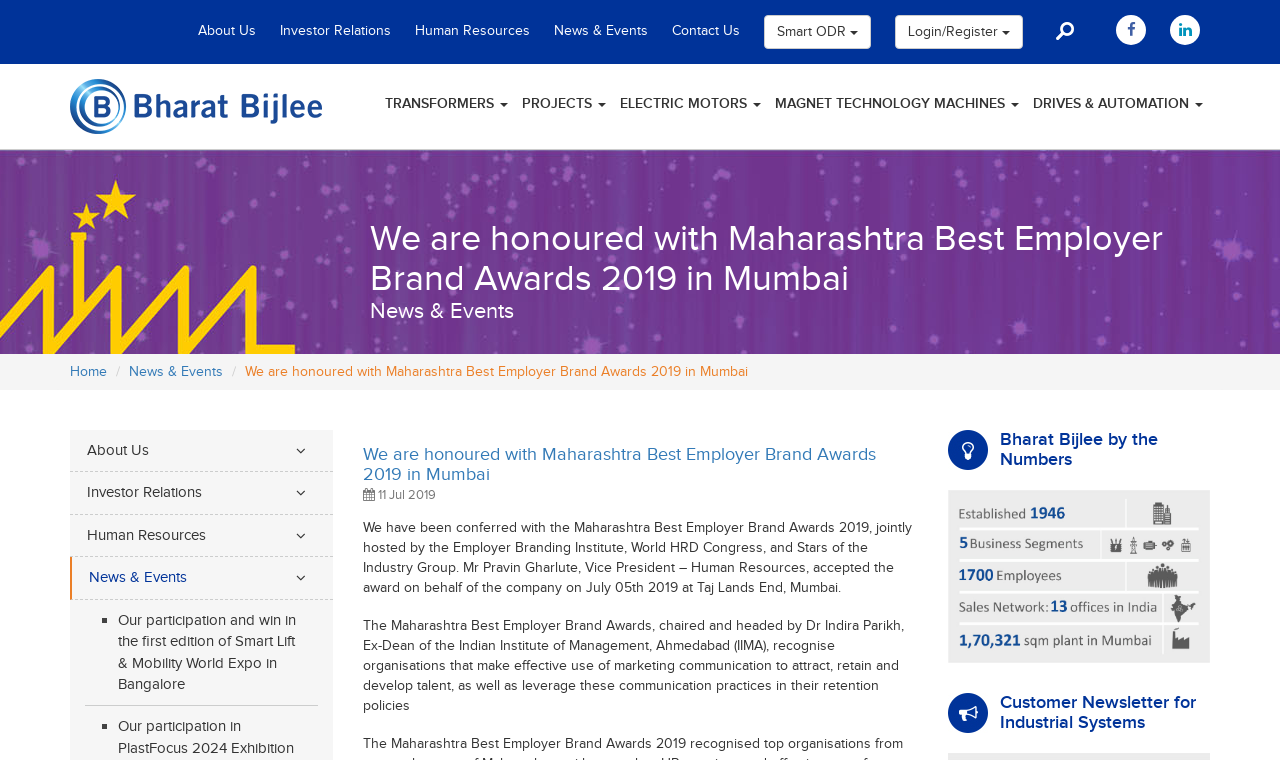Determine the bounding box coordinates of the target area to click to execute the following instruction: "Click on IDC."

None